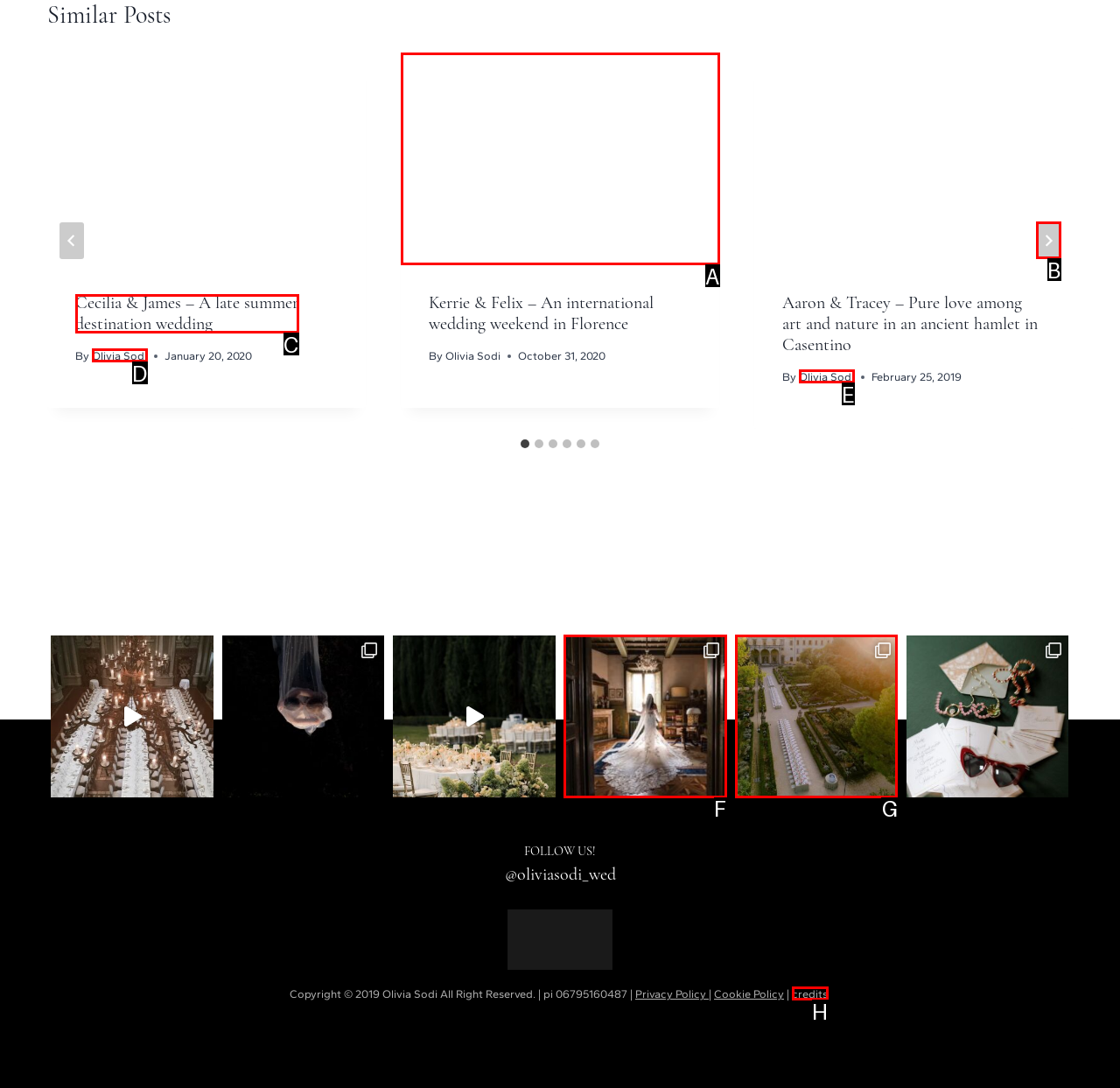Determine which element should be clicked for this task: Click the 'Next' button
Answer with the letter of the selected option.

B